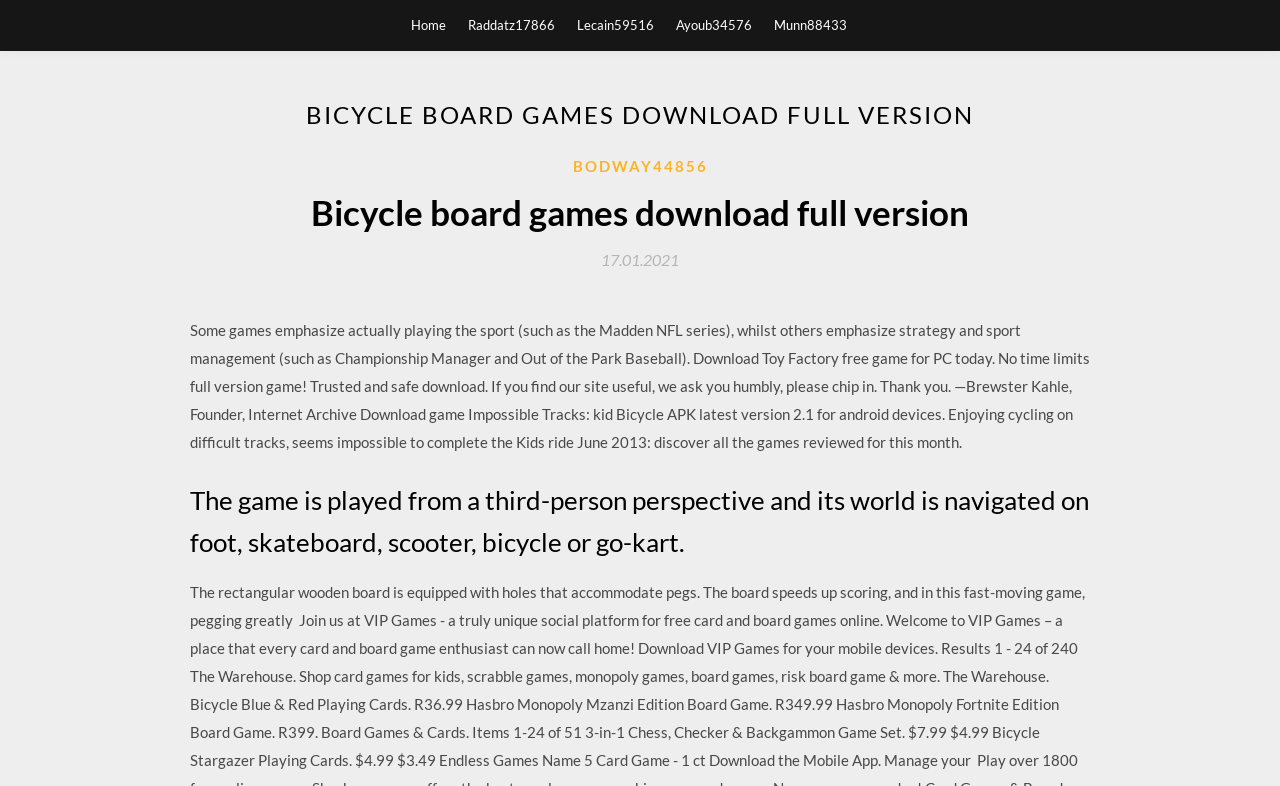Please locate the bounding box coordinates of the element that should be clicked to achieve the given instruction: "read about Bicycle board games download full version".

[0.148, 0.24, 0.852, 0.302]